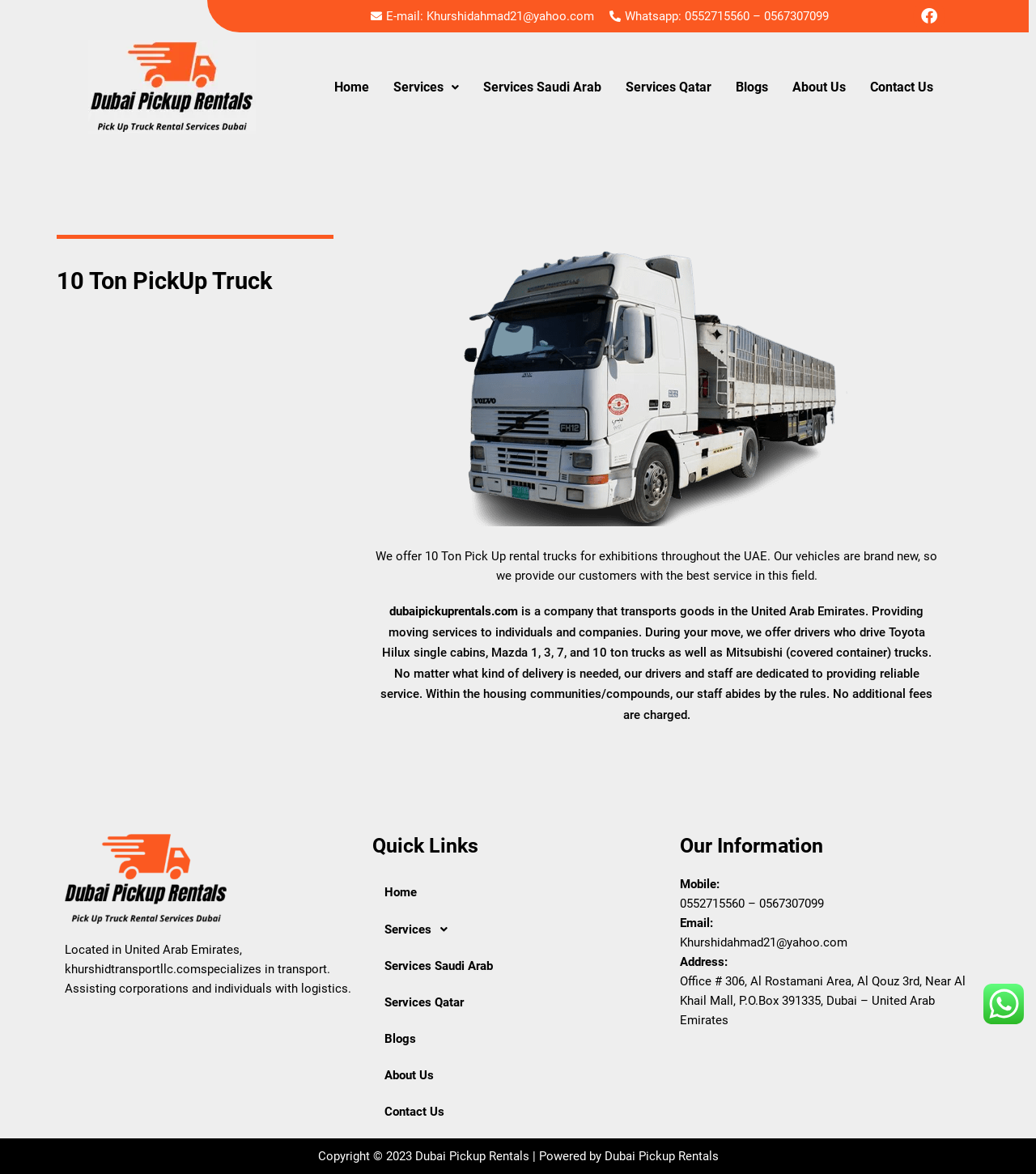What is the location of the company's office? Refer to the image and provide a one-word or short phrase answer.

Al Qouz 3rd, Dubai